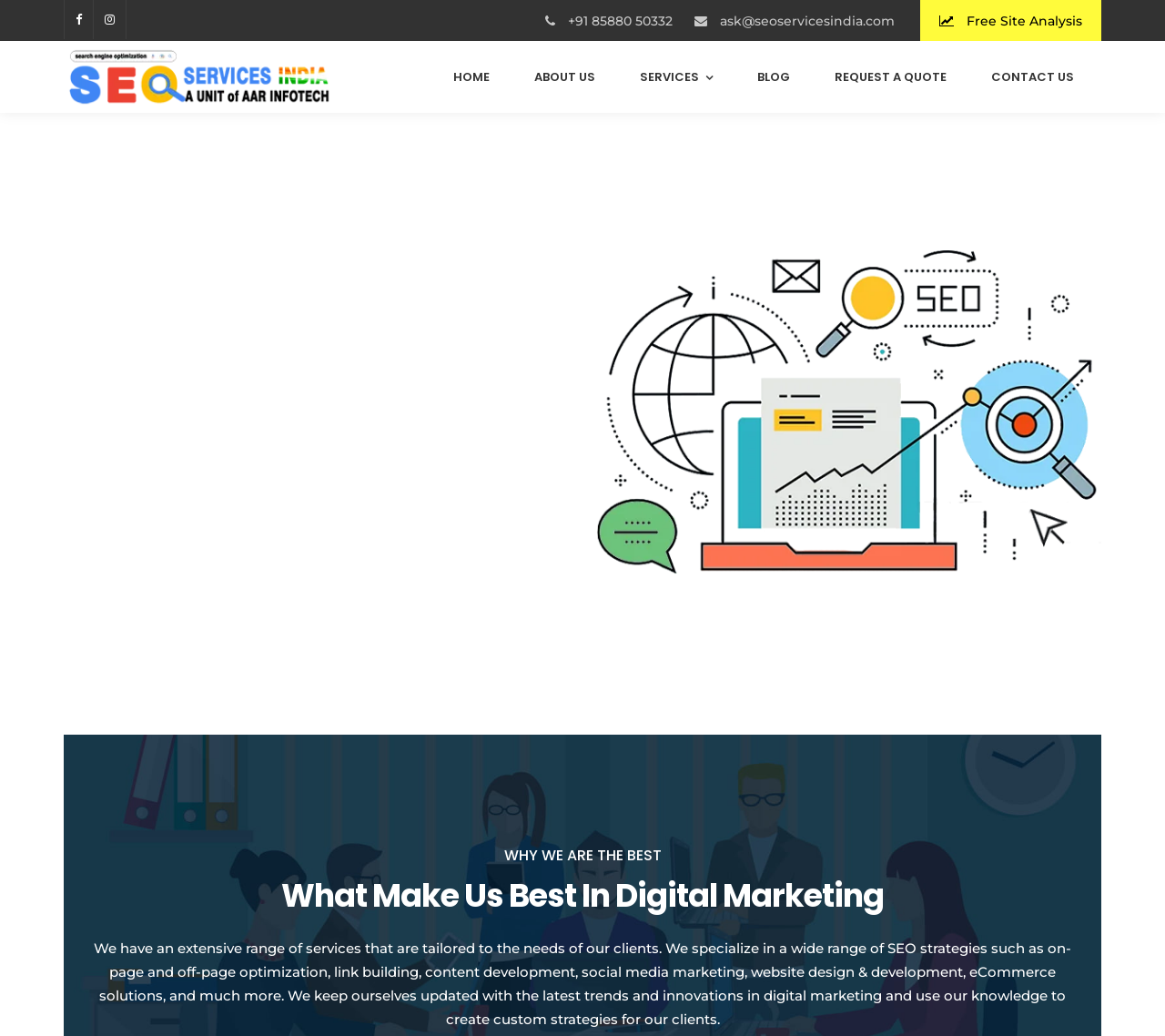Identify the bounding box coordinates of the clickable region to carry out the given instruction: "Send an email to ask@seoservicesindia.com".

[0.615, 0.012, 0.768, 0.028]